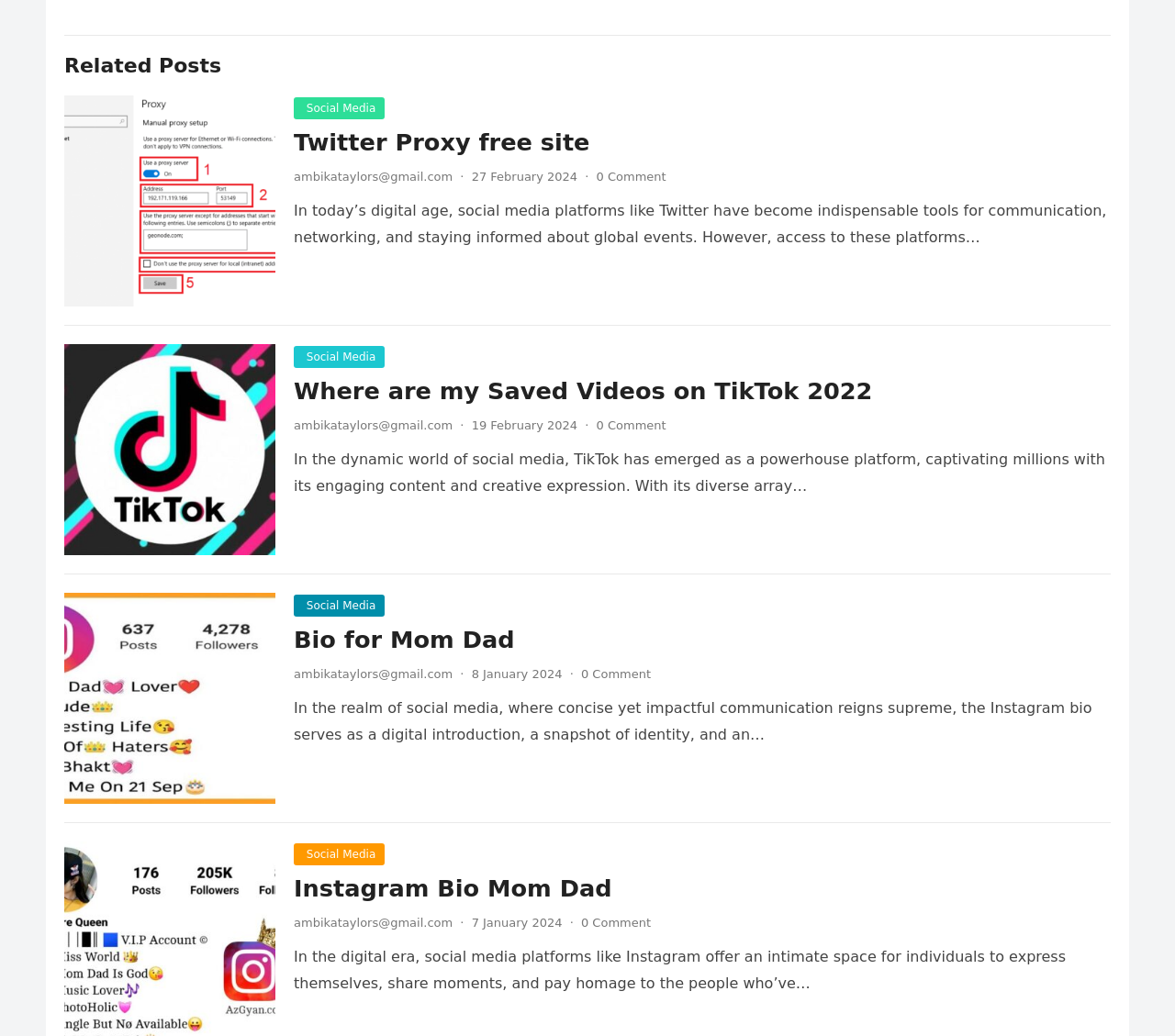Who is the author of the posts on this webpage?
Use the screenshot to answer the question with a single word or phrase.

ambikataylors@gmail.com